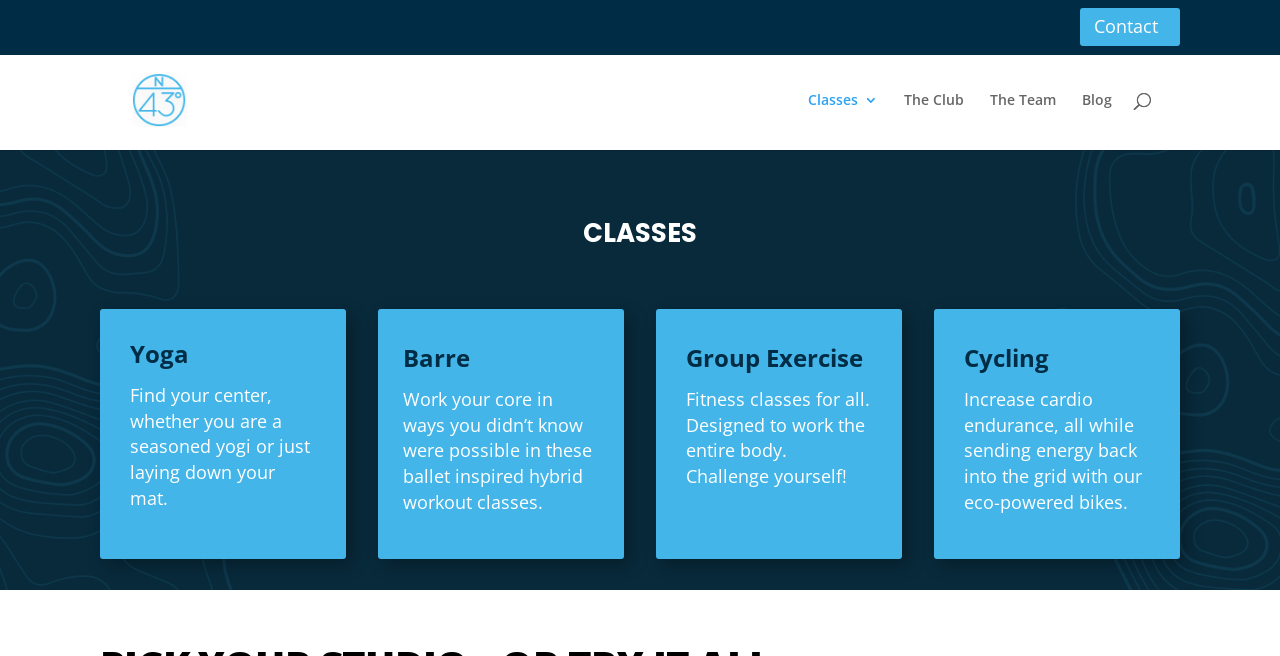Provide the bounding box coordinates for the specified HTML element described in this description: "alt="43 North Athletic Club"". The coordinates should be four float numbers ranging from 0 to 1, in the format [left, top, right, bottom].

[0.103, 0.135, 0.151, 0.164]